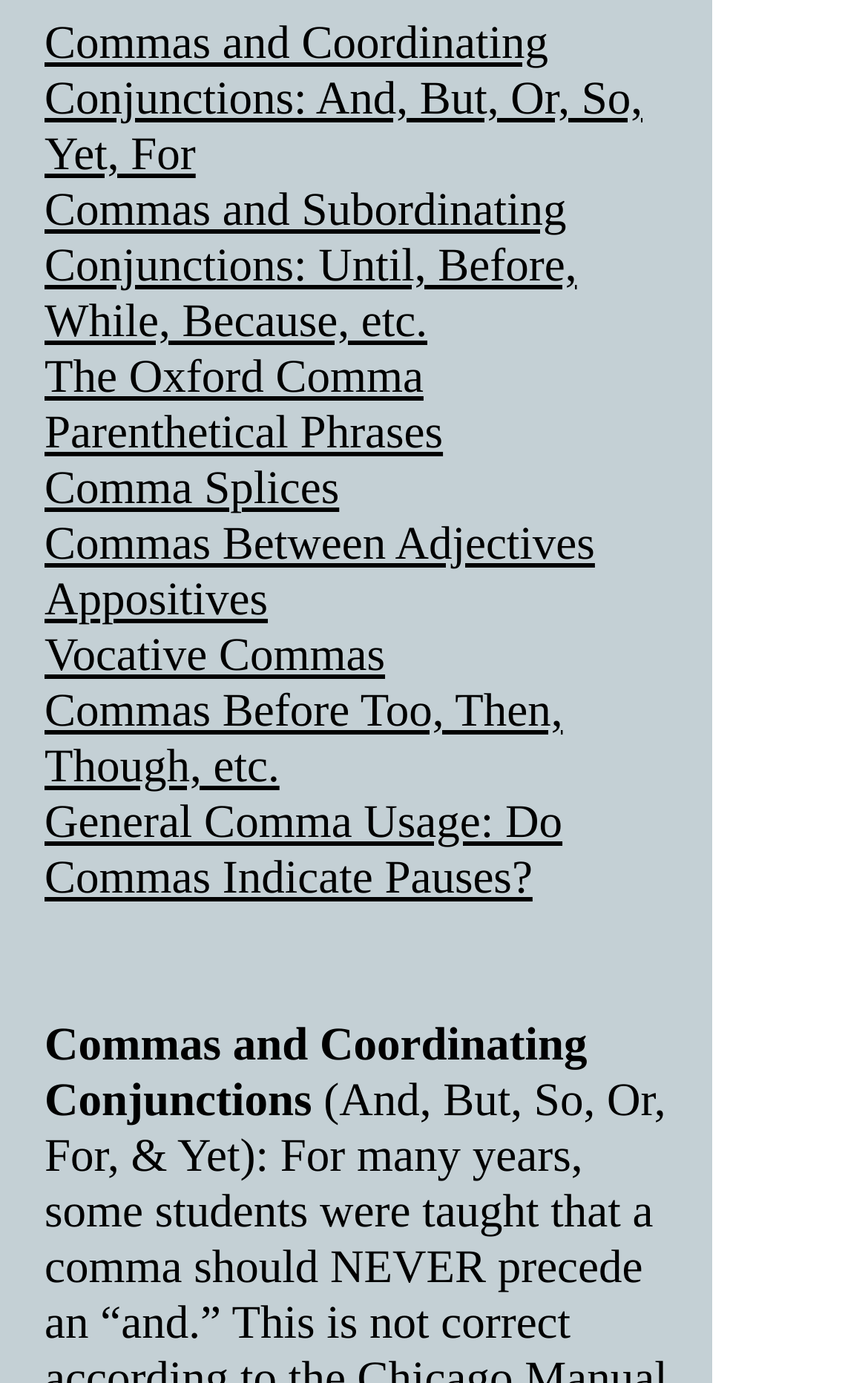Determine the bounding box coordinates of the element's region needed to click to follow the instruction: "Click on the link to learn about Commas and Coordinating Conjunctions". Provide these coordinates as four float numbers between 0 and 1, formatted as [left, top, right, bottom].

[0.051, 0.013, 0.74, 0.13]